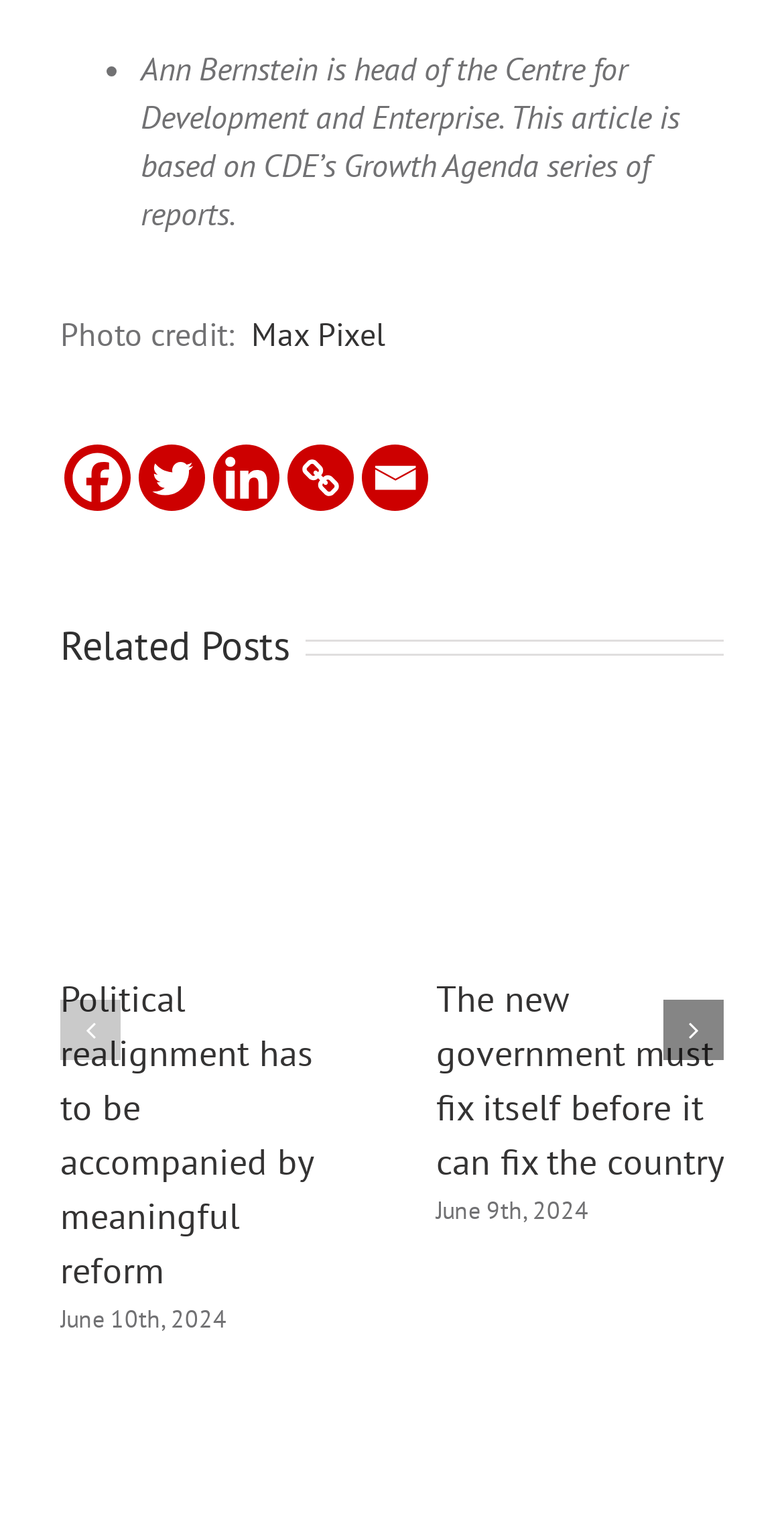Who is the head of the Centre for Development and Enterprise?
From the screenshot, supply a one-word or short-phrase answer.

Ann Bernstein